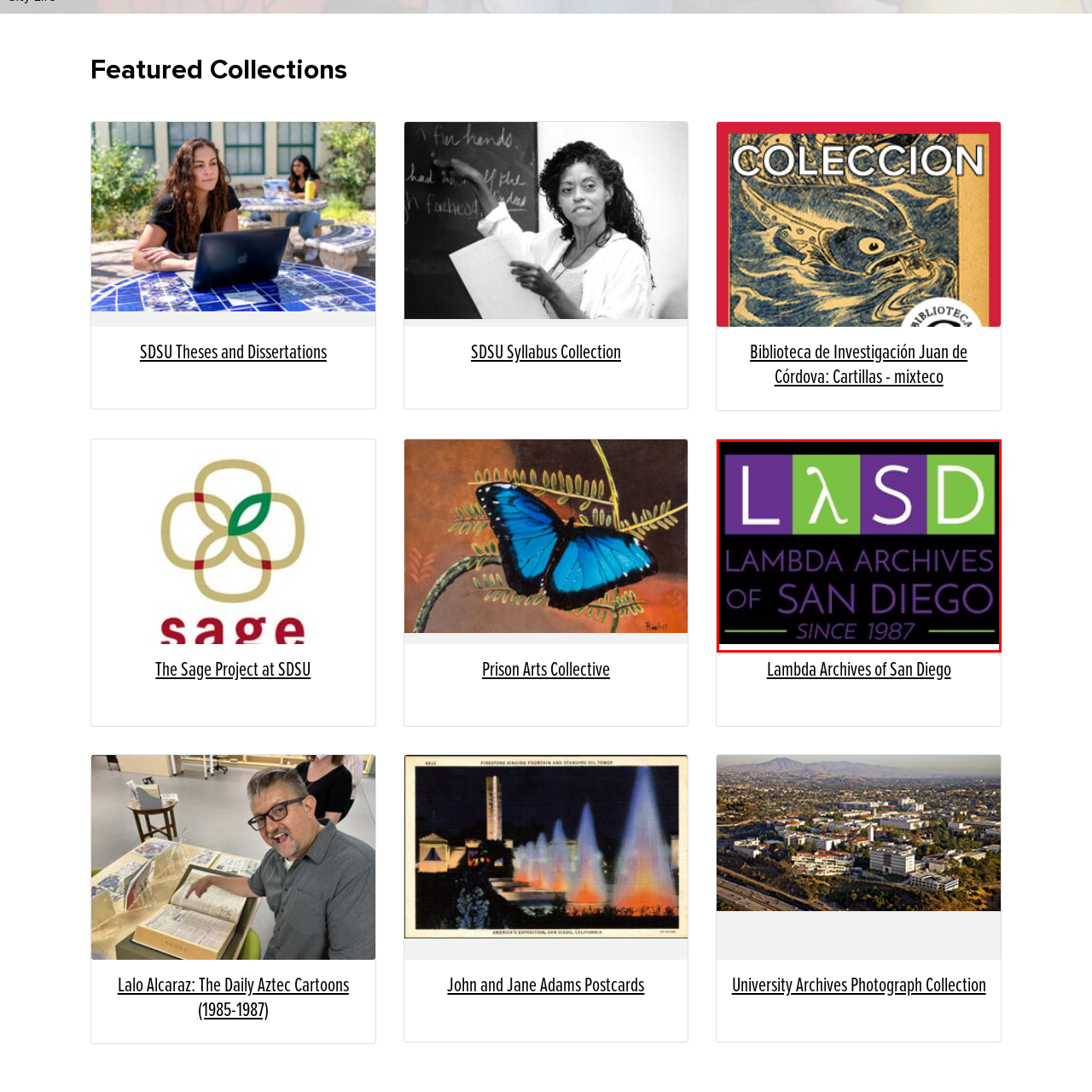What year did the Lambda Archives of San Diego establish?
Carefully scrutinize the image inside the red bounding box and generate a comprehensive answer, drawing from the visual content.

The statement 'Since 1987' is written below the full name of the organization, indicating that the Lambda Archives of San Diego was established in 1987.